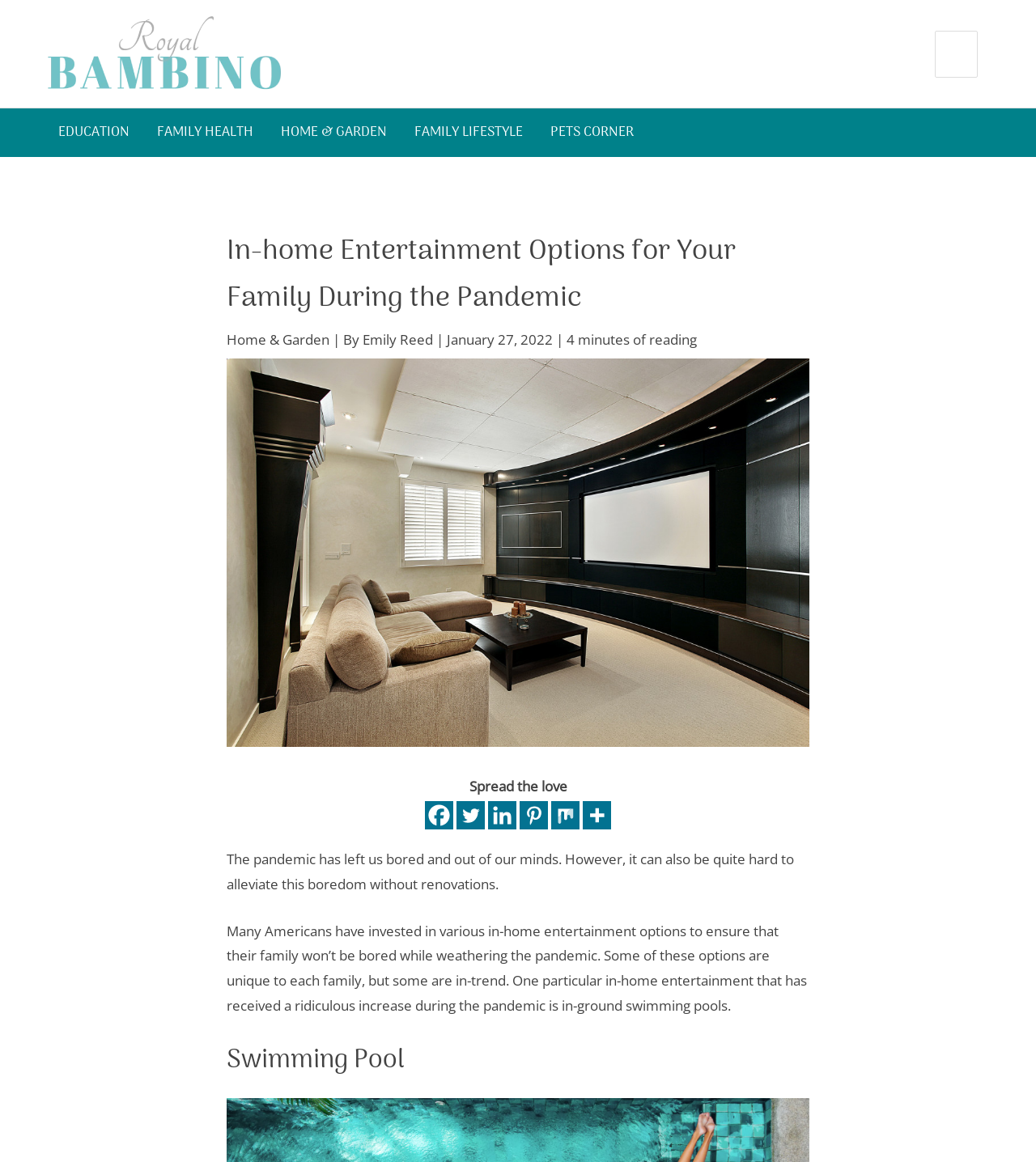Please identify the bounding box coordinates of the element that needs to be clicked to perform the following instruction: "Share on Facebook".

[0.41, 0.69, 0.438, 0.714]